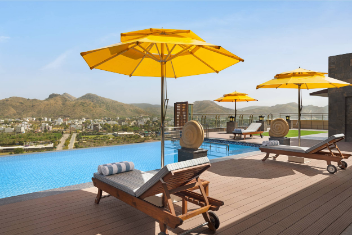Please provide a comprehensive answer to the question below using the information from the image: What is the purpose of this setting?

The caption suggests that this setting offers a tranquil escape for guests looking to unwind amidst scenic views, making it an ideal choice for those seeking a memorable getaway in one of the best hotels in the region.